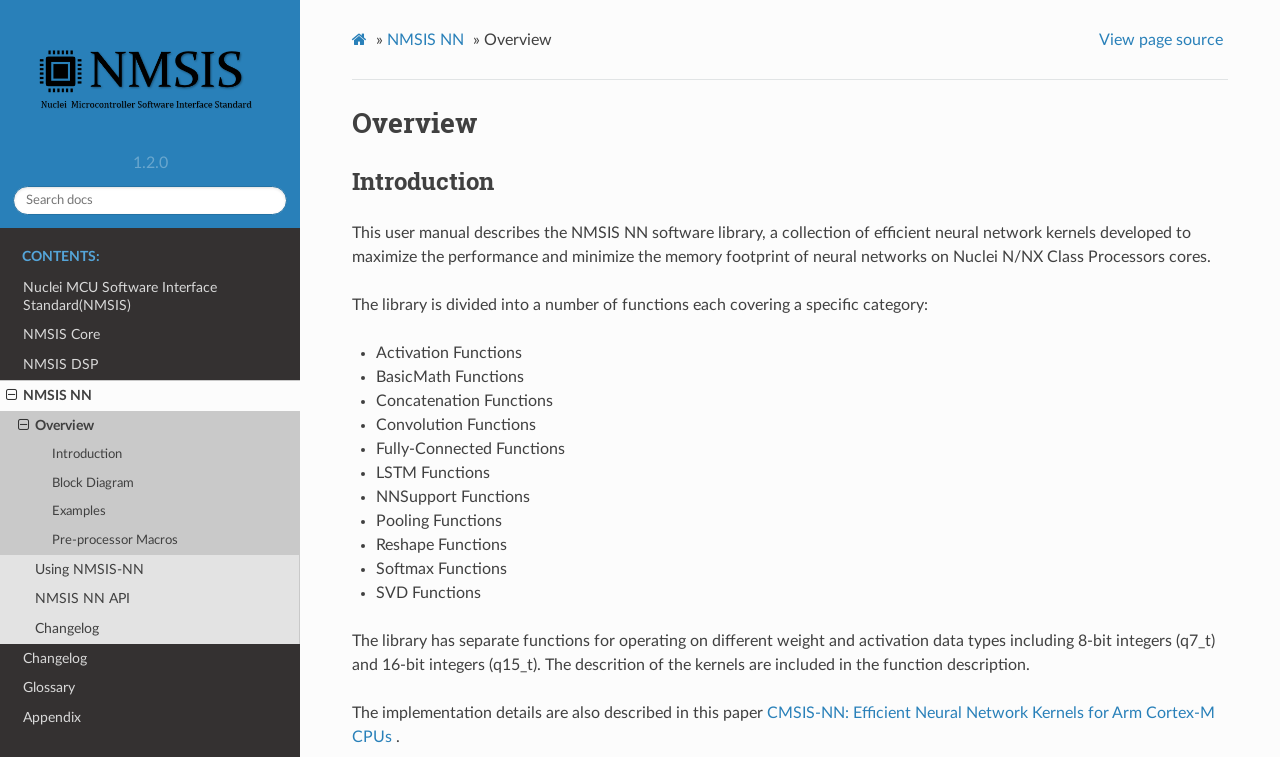Create a detailed narrative of the webpage’s visual and textual elements.

The webpage is a documentation page for NMSIS 1.2.0, a software library for neural networks. At the top left corner, there is a logo and a search bar. Below the search bar, there is a navigation menu with links to different sections of the documentation, including "CONTENTS:", "Nuclei MCU Software Interface Standard(NMSIS)", "NMSIS Core", "NMSIS DSP", and "NMSIS NN".

On the left side of the page, there is a navigation menu with links to various sections of the documentation, including "Introduction", "Block Diagram", "Examples", "Pre-processor Macros", "Using NMSIS-NN", "NMSIS NN API", "Changelog", "Glossary", and "Appendix".

The main content of the page is divided into several sections. The first section is an introduction to the NMSIS NN software library, which describes the library as a collection of efficient neural network kernels developed for Nuclei N/NX Class Processors cores. The section also lists the categories of functions included in the library, such as activation functions, basic math functions, concatenation functions, and convolution functions, among others.

Below the introduction, there is a section that describes the implementation details of the library, including the use of separate functions for operating on different weight and activation data types. The section also mentions that the implementation details are described in a paper, which is linked to at the bottom of the page.

At the top right corner of the page, there is a navigation menu with links to the previous and next pages, as well as a link to view the page source.